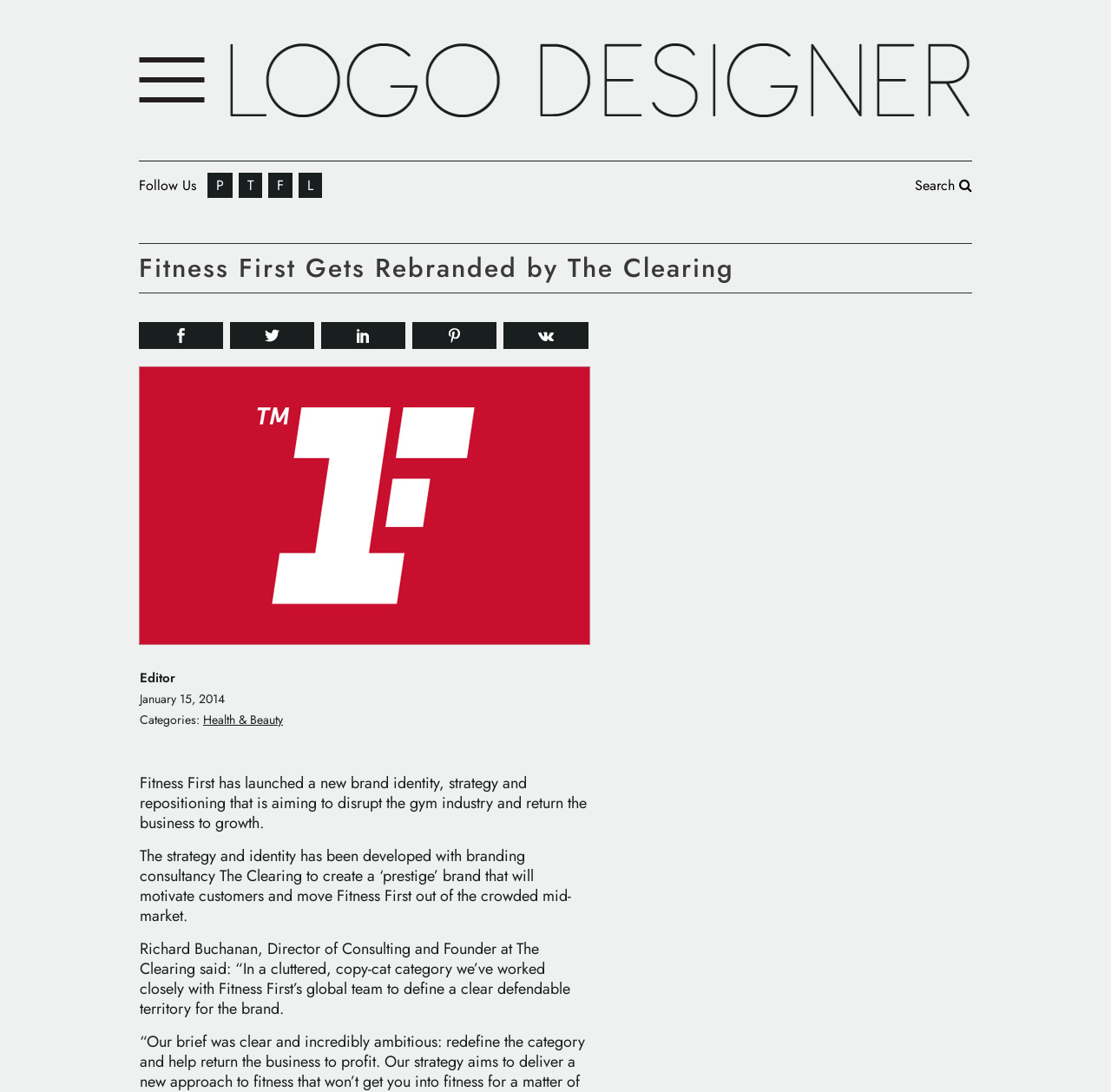What is the name of the founder of The Clearing?
Please give a well-detailed answer to the question.

I found the answer by looking at the static text 'Richard Buchanan, Director of Consulting and Founder at The Clearing said:...' which mentions Richard Buchanan as the founder of The Clearing.